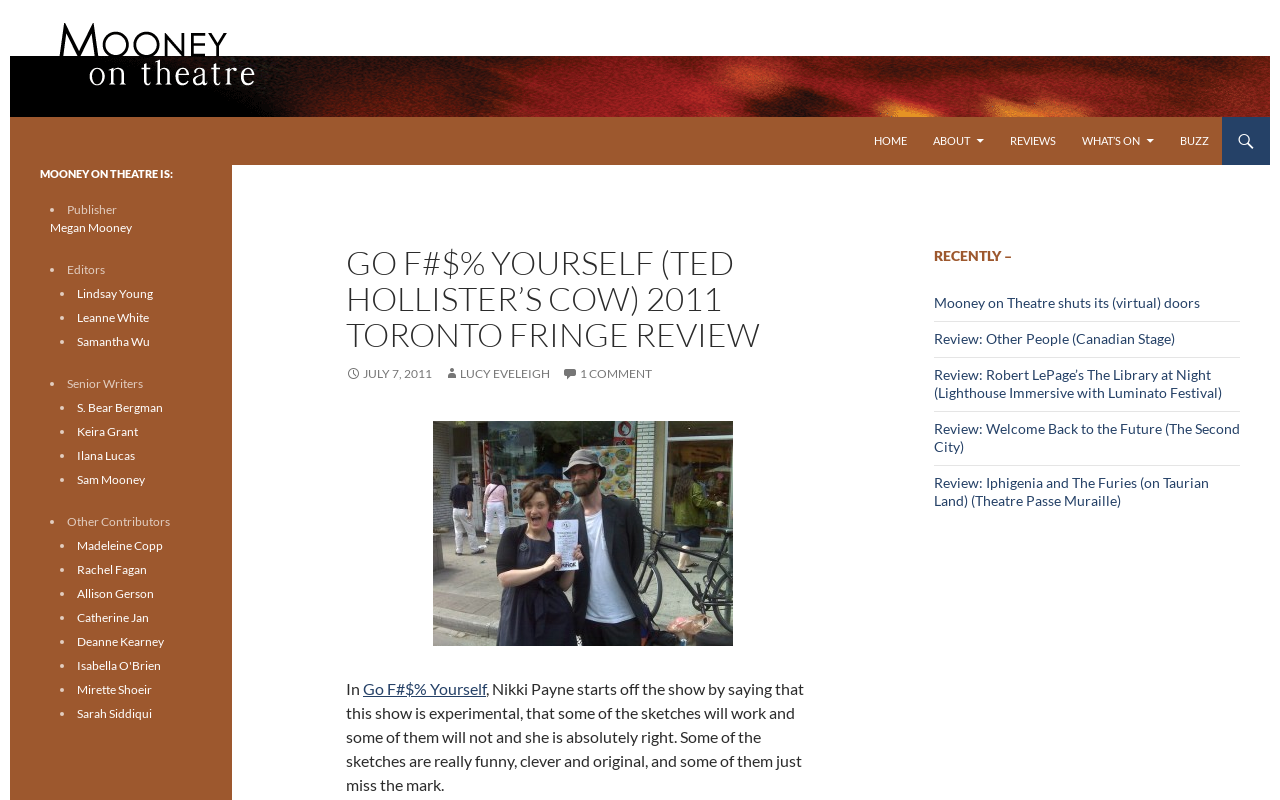Who is the publisher of Mooney on Theatre?
Please craft a detailed and exhaustive response to the question.

I determined the answer by looking at the list of contributors and staff members, where I found the text 'Publisher' followed by a link to 'Megan Mooney'.